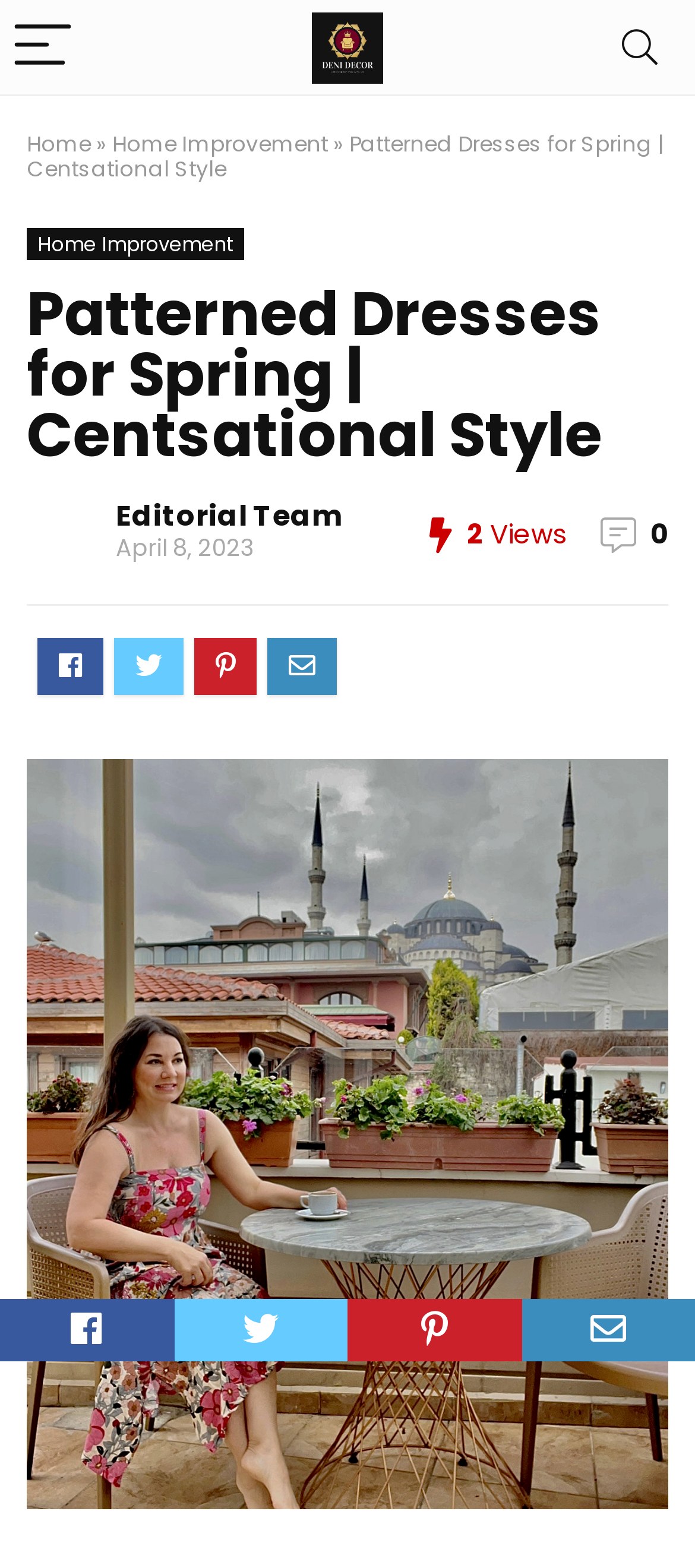Can you specify the bounding box coordinates for the region that should be clicked to fulfill this instruction: "Search for something".

[0.859, 0.0, 0.982, 0.06]